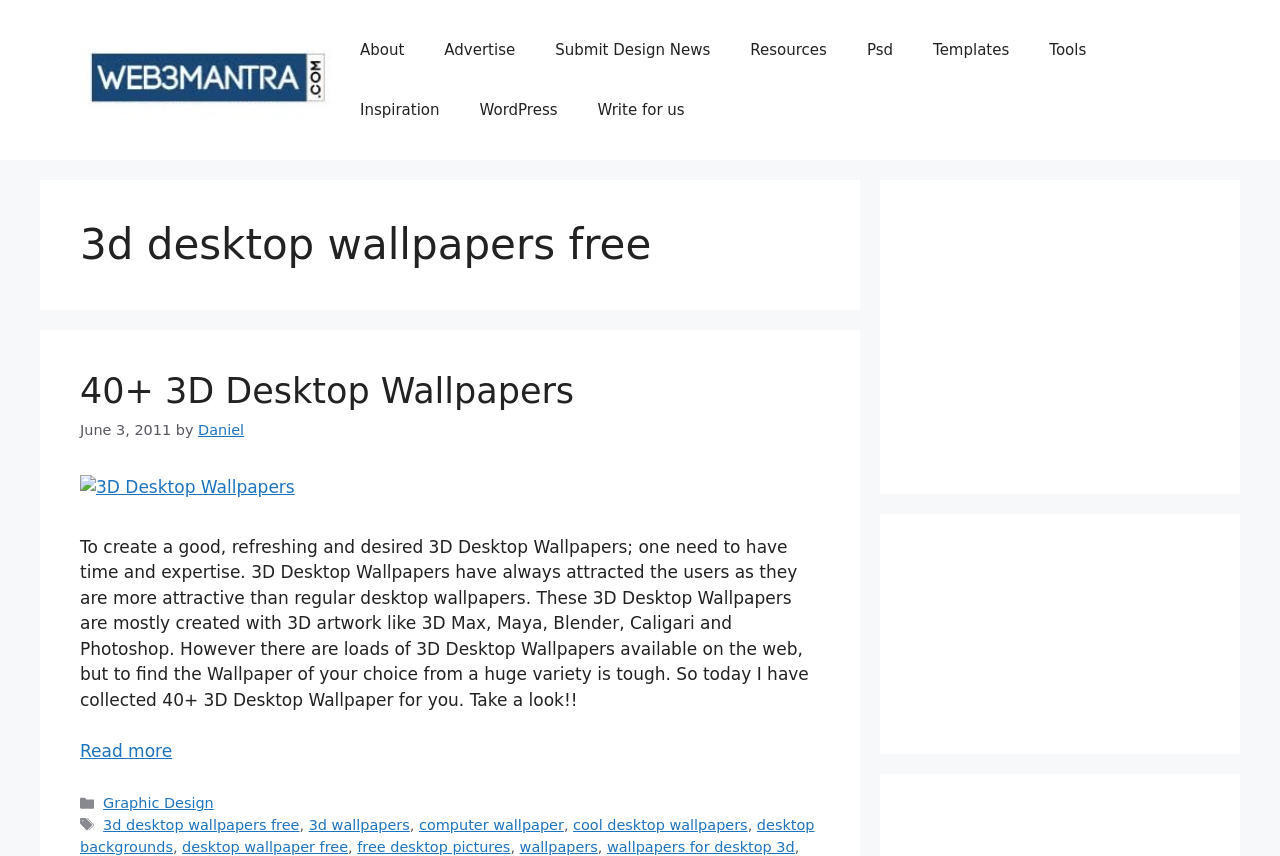What is the website's name?
Please respond to the question with as much detail as possible.

The website's name can be found in the banner section at the top of the webpage, where it says 'web3mantra.com'.